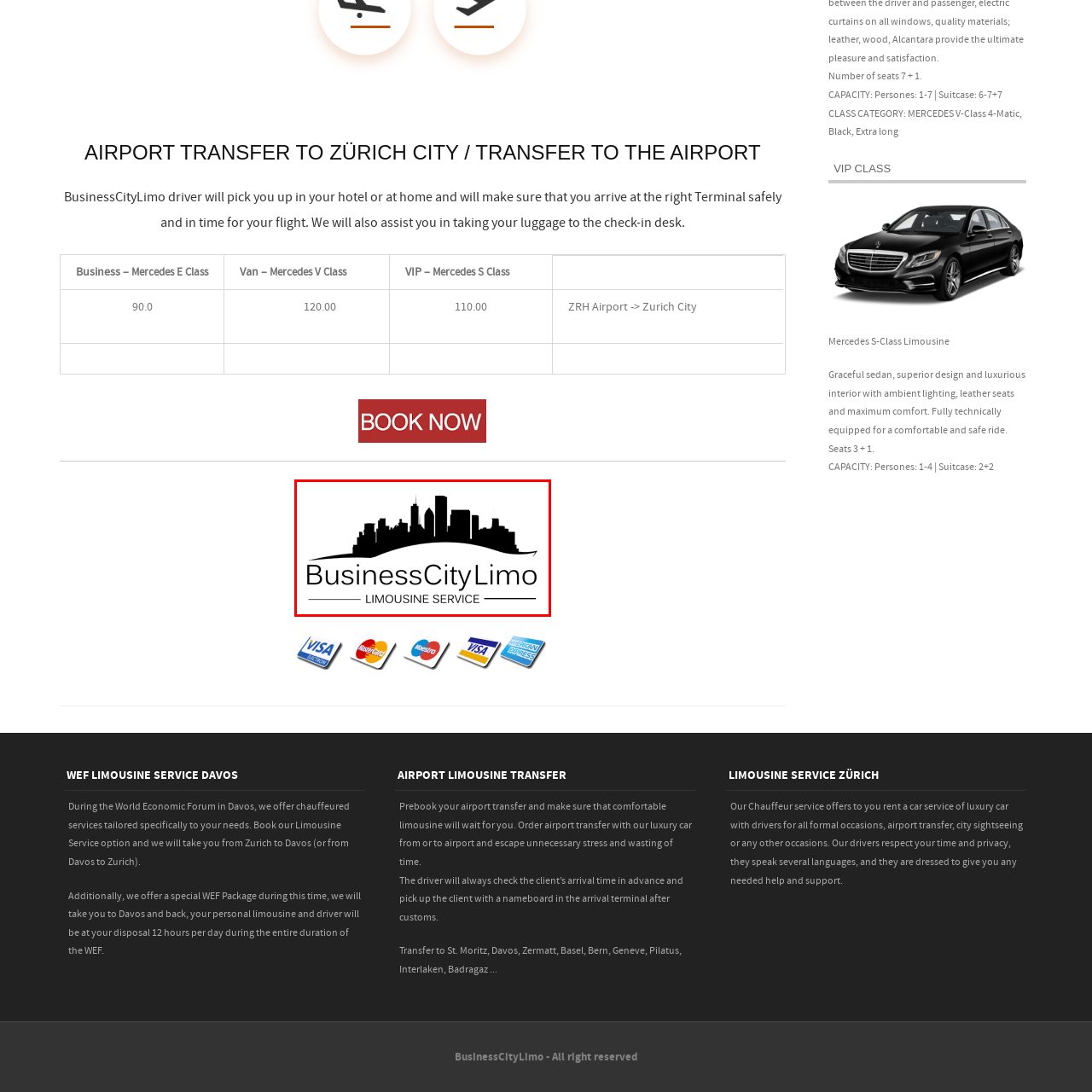What is the focus of the company's services?
Focus on the content inside the red bounding box and offer a detailed explanation.

The phrase 'LIMOUSINE SERVICE' beneath the company name and the overall design of the logo suggest that the company's focus is on providing luxury transportation services.